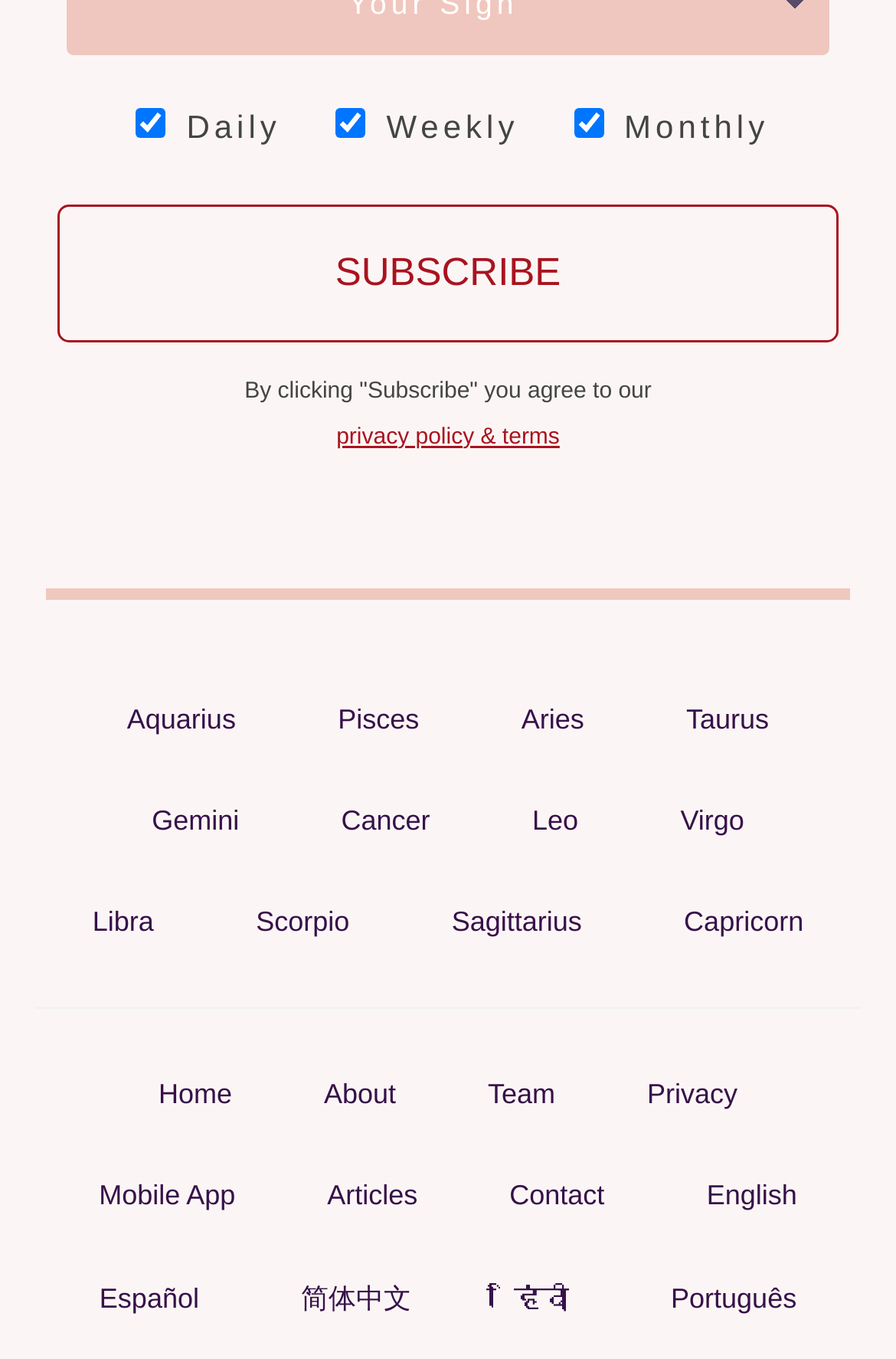Find and specify the bounding box coordinates that correspond to the clickable region for the instruction: "Switch to English language".

[0.763, 0.859, 0.915, 0.899]